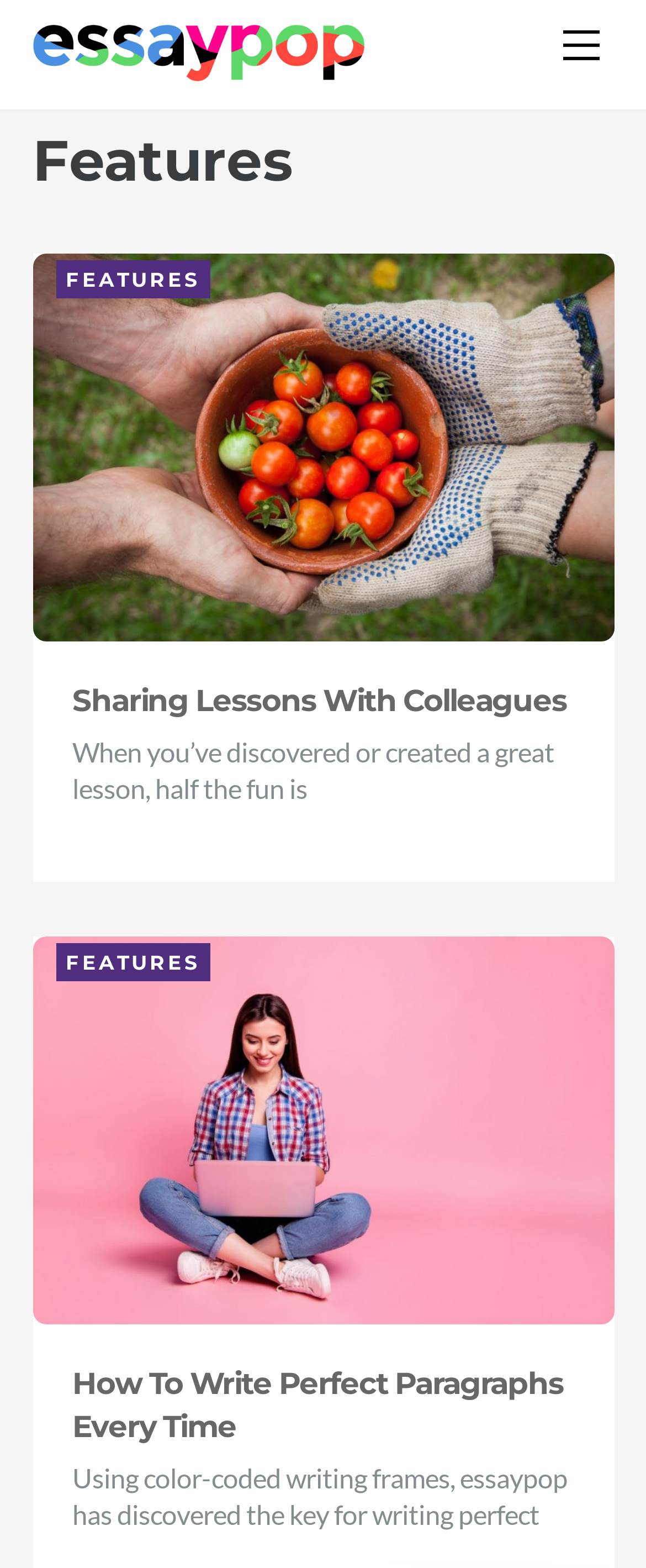Using the element description Sharing Lessons With Colleagues, predict the bounding box coordinates for the UI element. Provide the coordinates in (top-left x, top-left y, bottom-right x, bottom-right y) format with values ranging from 0 to 1.

[0.112, 0.435, 0.877, 0.459]